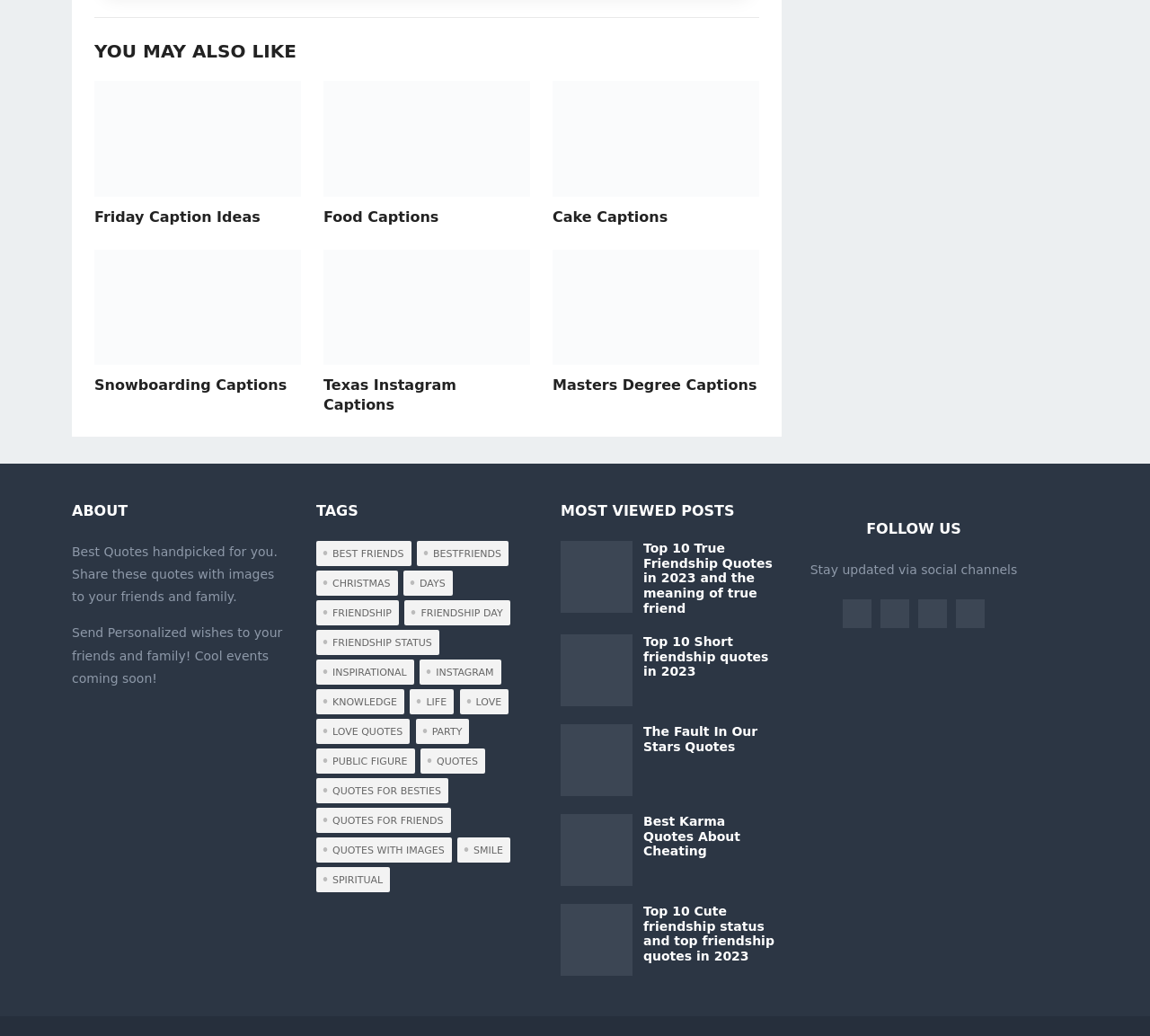Find the bounding box coordinates for the HTML element specified by: "parent_node: Texas Instagram Captions".

[0.281, 0.241, 0.461, 0.354]